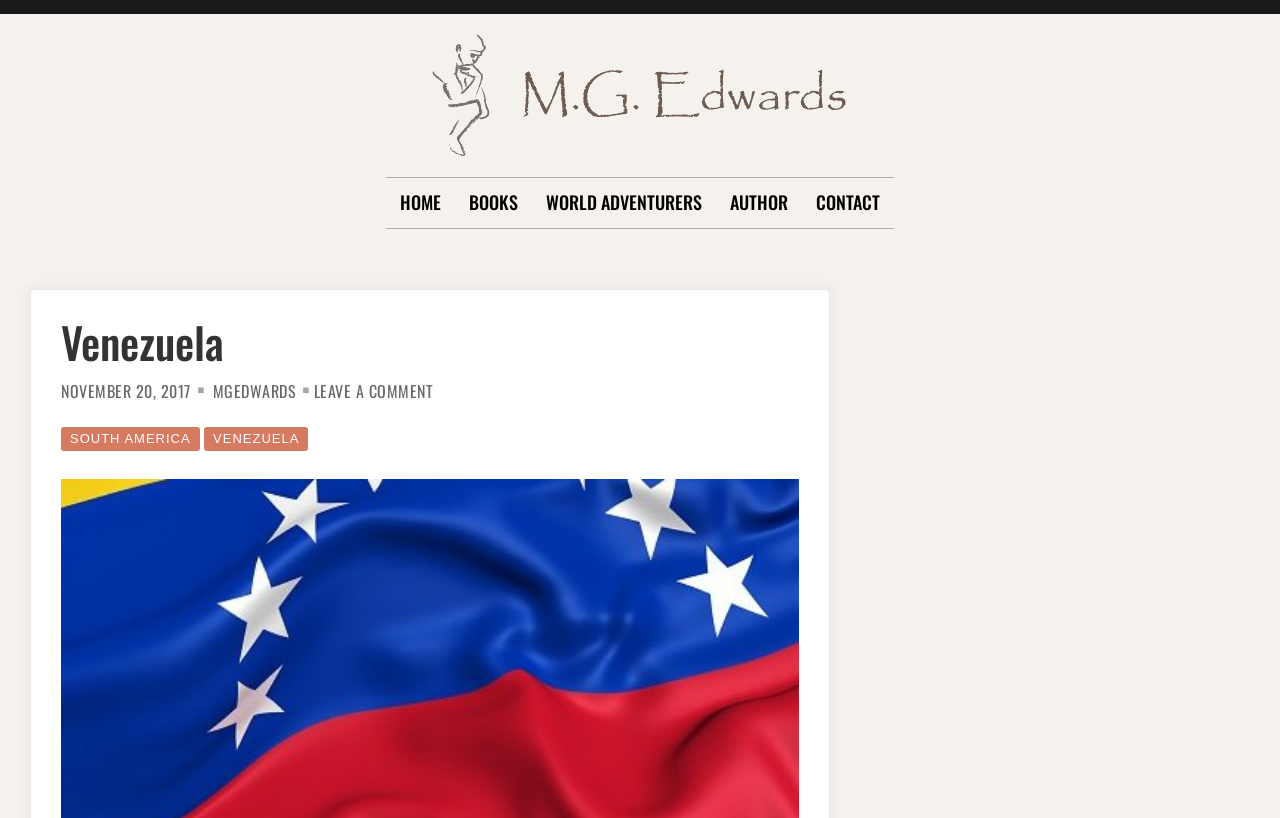Who is the author of the article?
From the image, respond using a single word or phrase.

MGEDWARDS